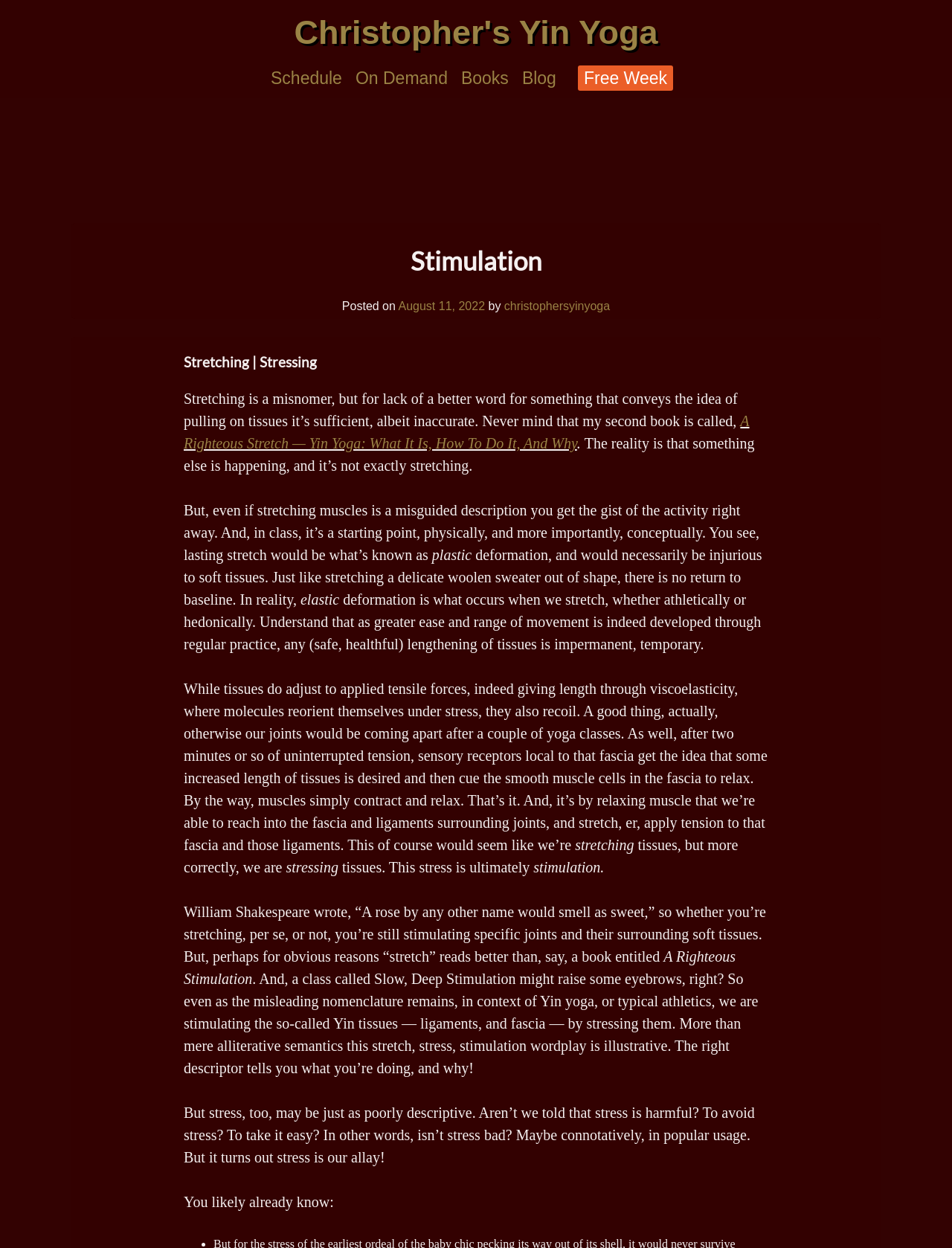Can you pinpoint the bounding box coordinates for the clickable element required for this instruction: "Check the date of the blog post"? The coordinates should be four float numbers between 0 and 1, i.e., [left, top, right, bottom].

[0.418, 0.24, 0.509, 0.251]